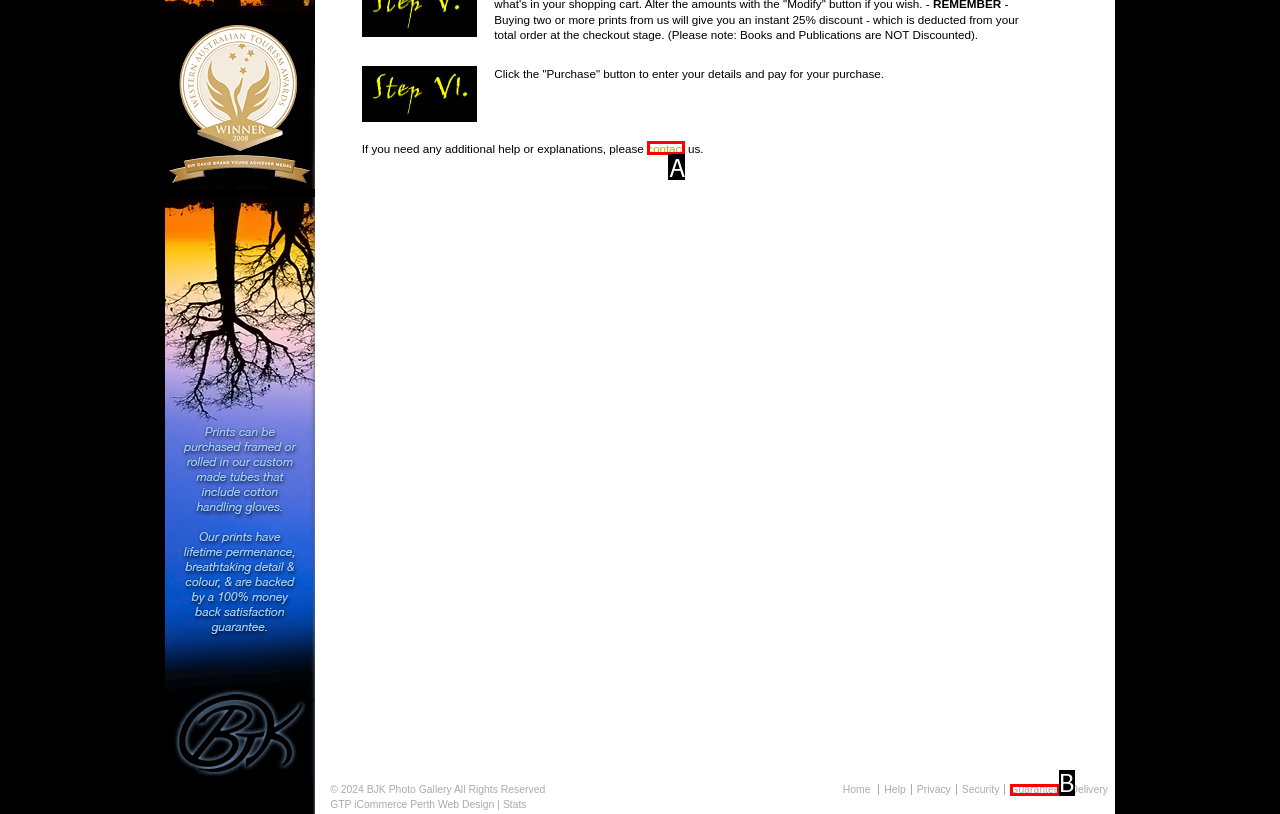Point out the HTML element that matches the following description: contact
Answer with the letter from the provided choices.

A